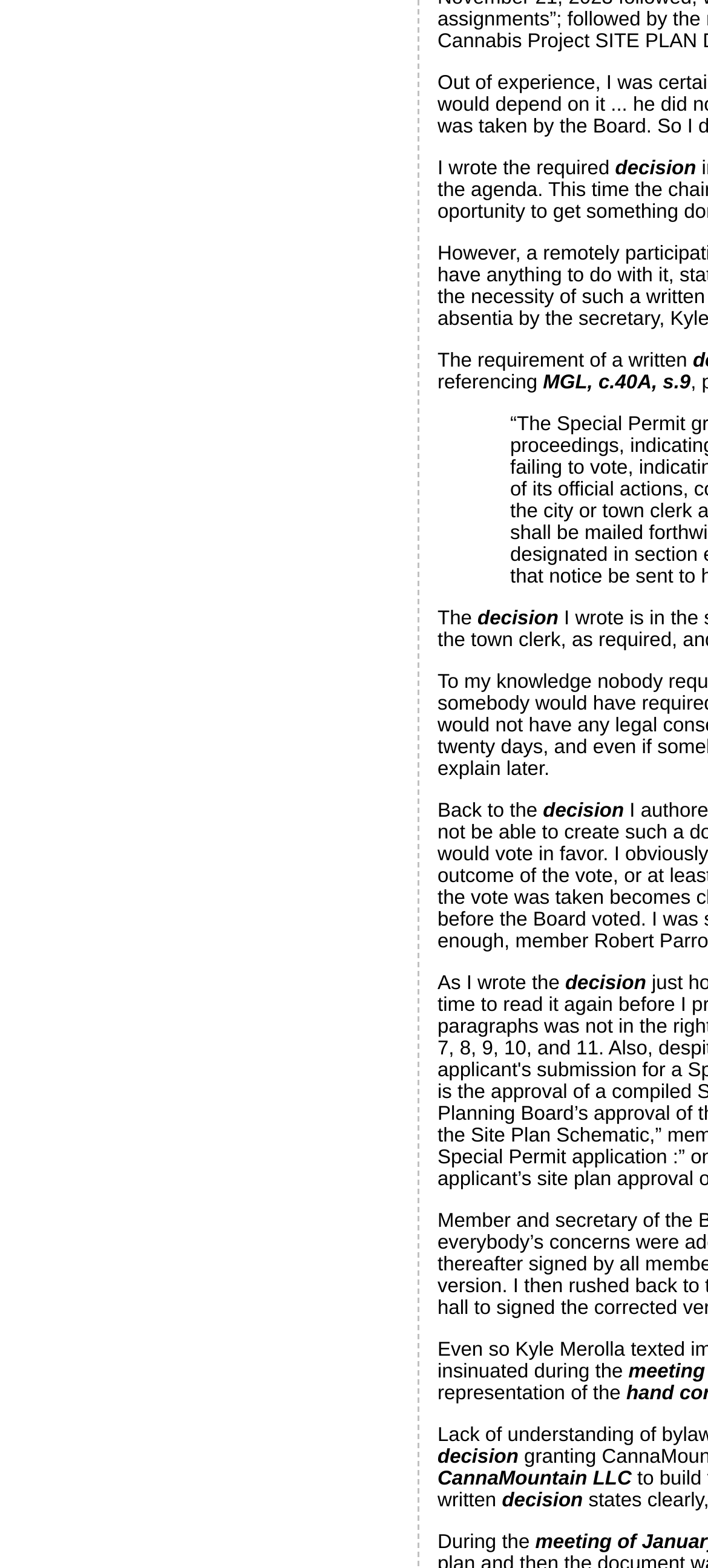Using the provided element description "decision", determine the bounding box coordinates of the UI element.

[0.709, 0.95, 0.823, 0.964]